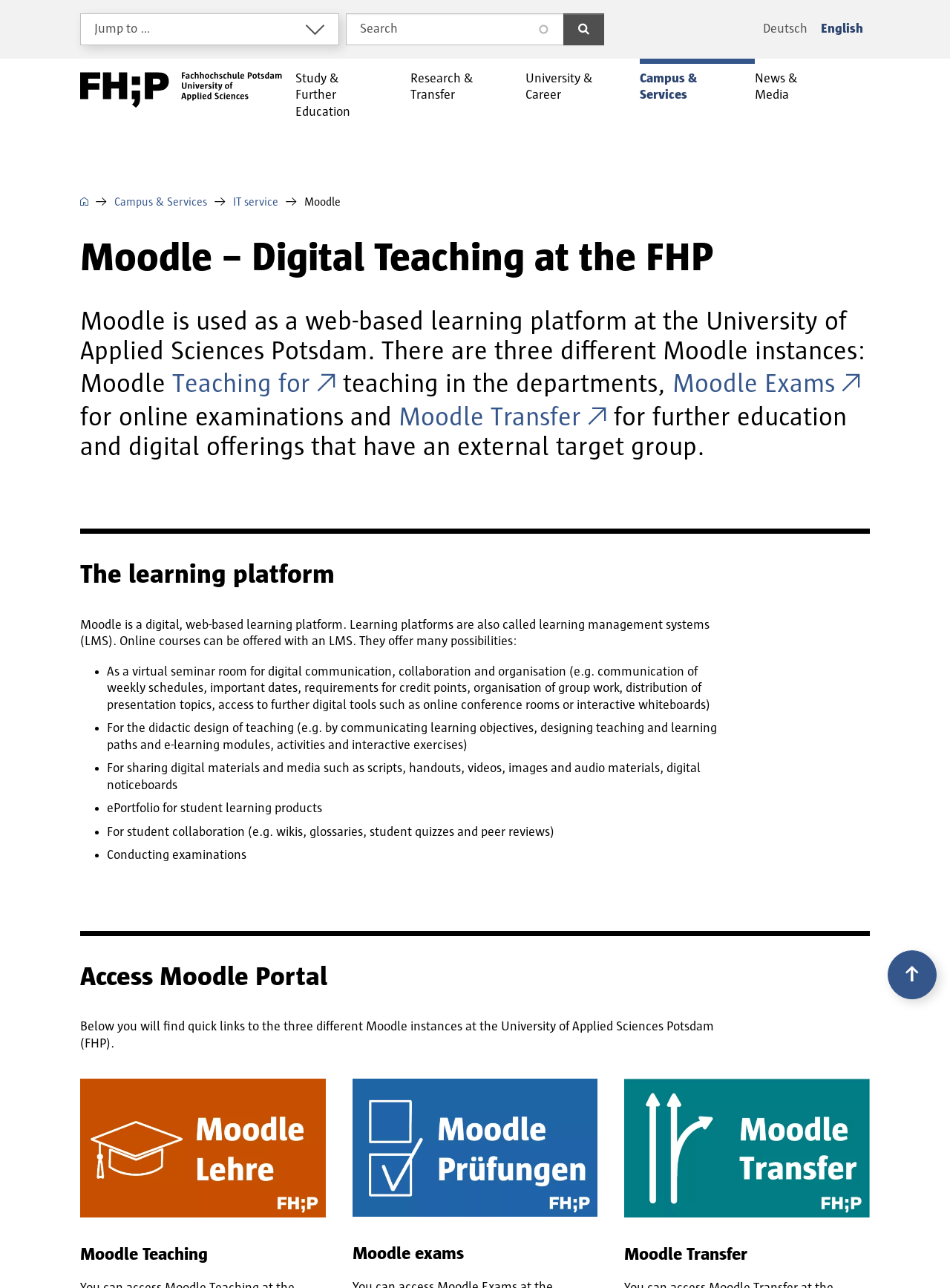What is the purpose of Moodle?
Please provide a comprehensive and detailed answer to the question.

According to the webpage, Moodle is a digital, web-based learning platform that offers many possibilities, such as virtual seminar rooms, didactic design of teaching, sharing digital materials, and conducting examinations.